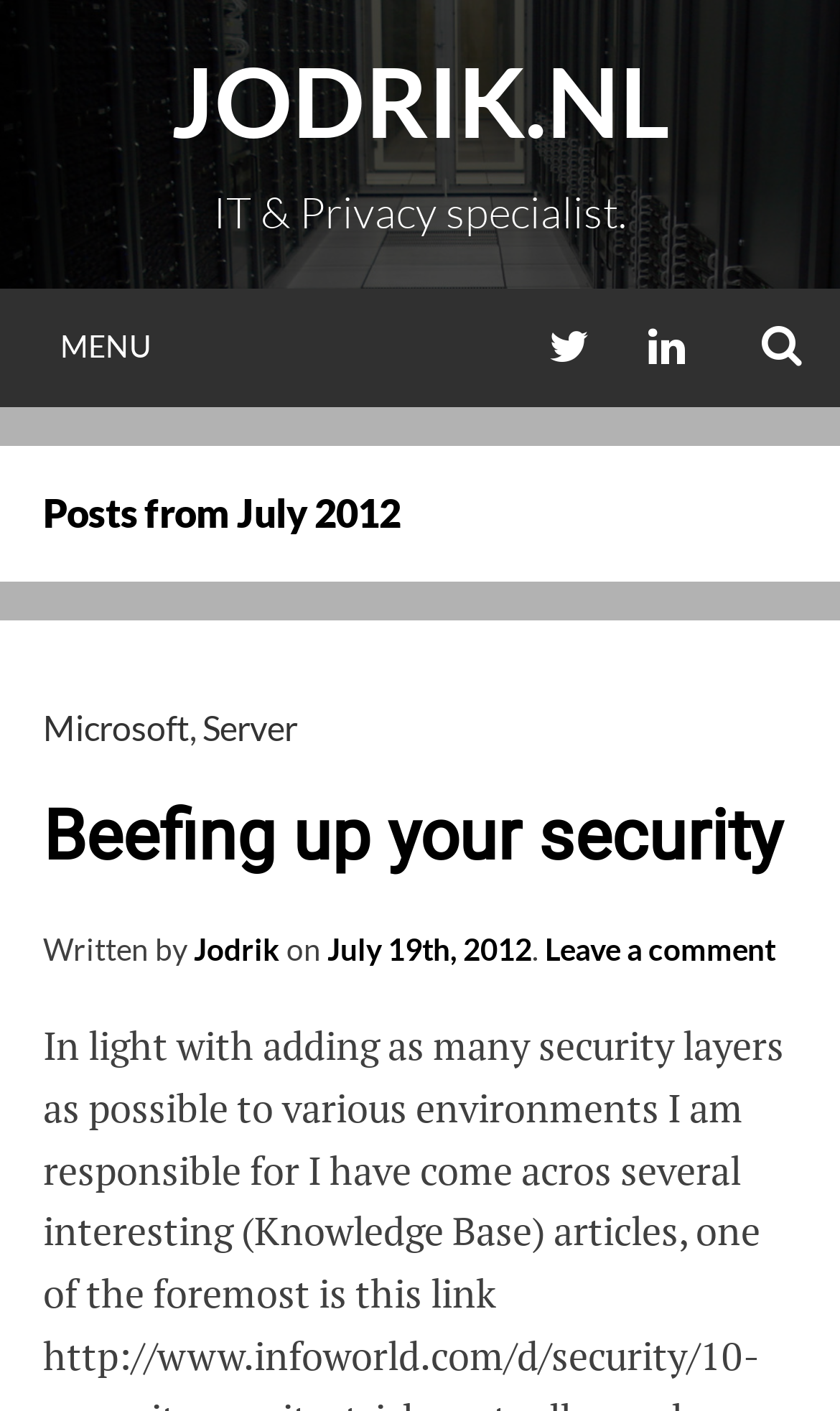When was the latest article published? Look at the image and give a one-word or short phrase answer.

July 19th, 2012